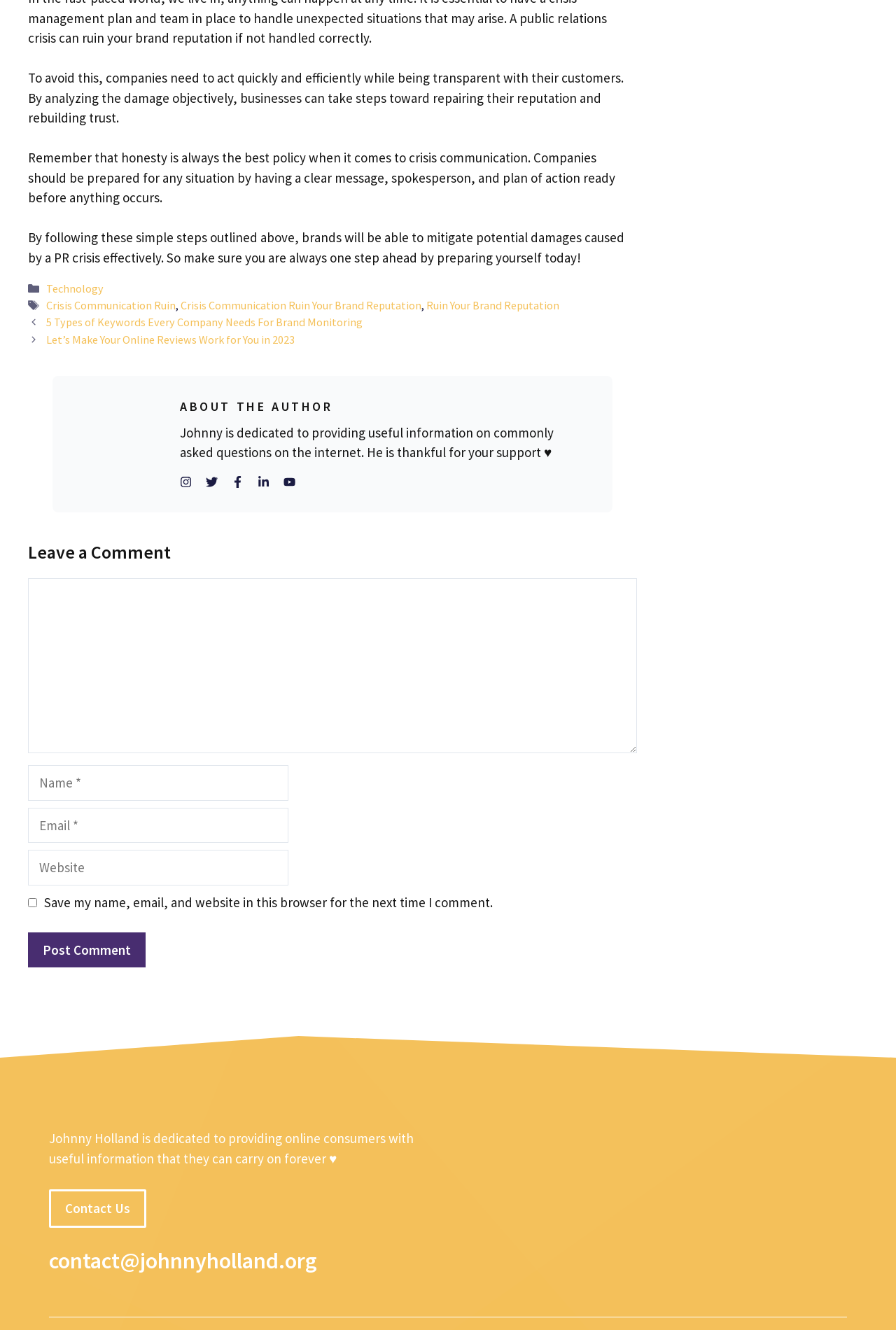Determine the bounding box coordinates of the element that should be clicked to execute the following command: "Click on the 'Post Comment' button".

[0.031, 0.701, 0.162, 0.728]